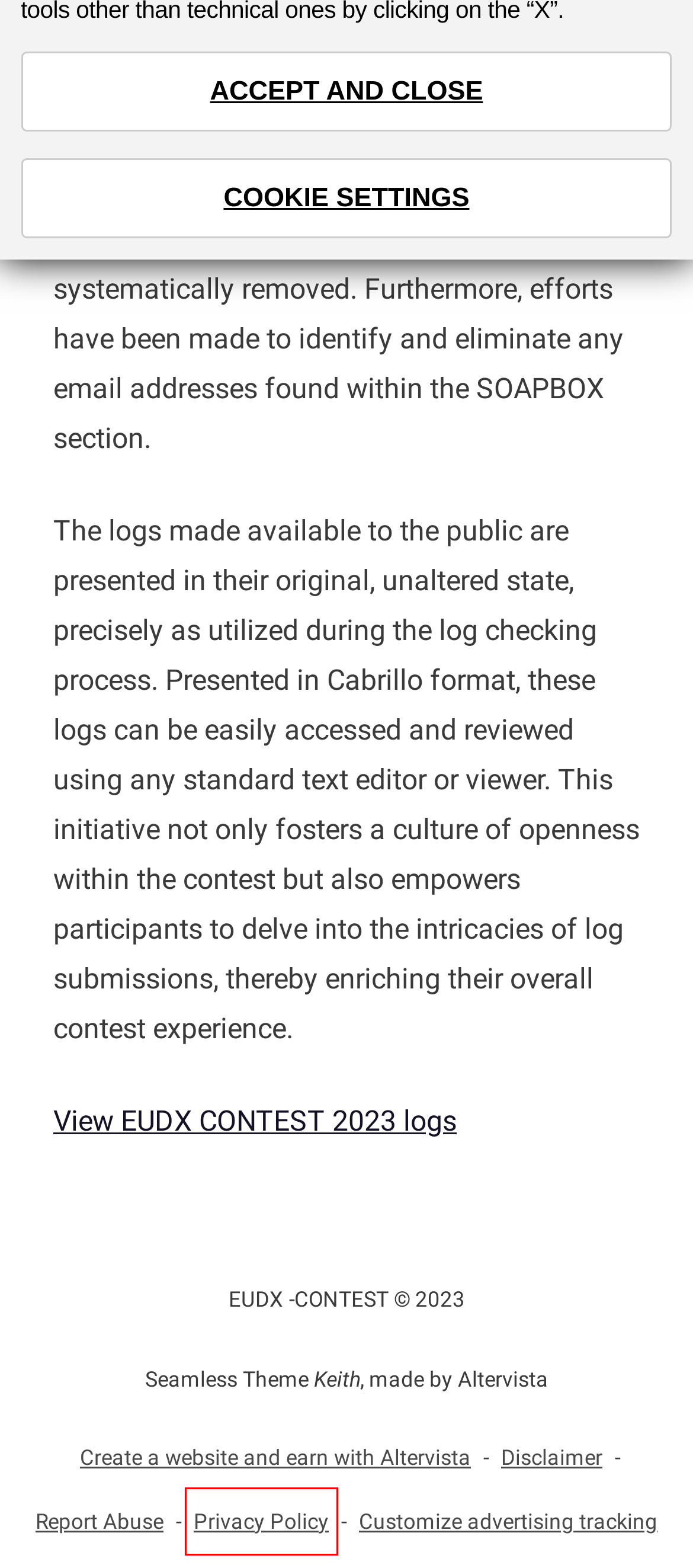You are given a screenshot of a webpage with a red bounding box around an element. Choose the most fitting webpage description for the page that appears after clicking the element within the red bounding box. Here are the candidates:
A. REGELN  - EUDX-Contest
B. HOME - EUDX-Contest
C. Privacy Policy of www.eudx-contest.com
D. SUBMIT LOG - EUDX-Contest
E. REGLEMENT - EUDX-Contest
F. Public Logs 2023 - EUDX-Contest
G. REGULAMIN - EUDX-Contest
H. Create a blog or website for free and make money online - Altervista

C